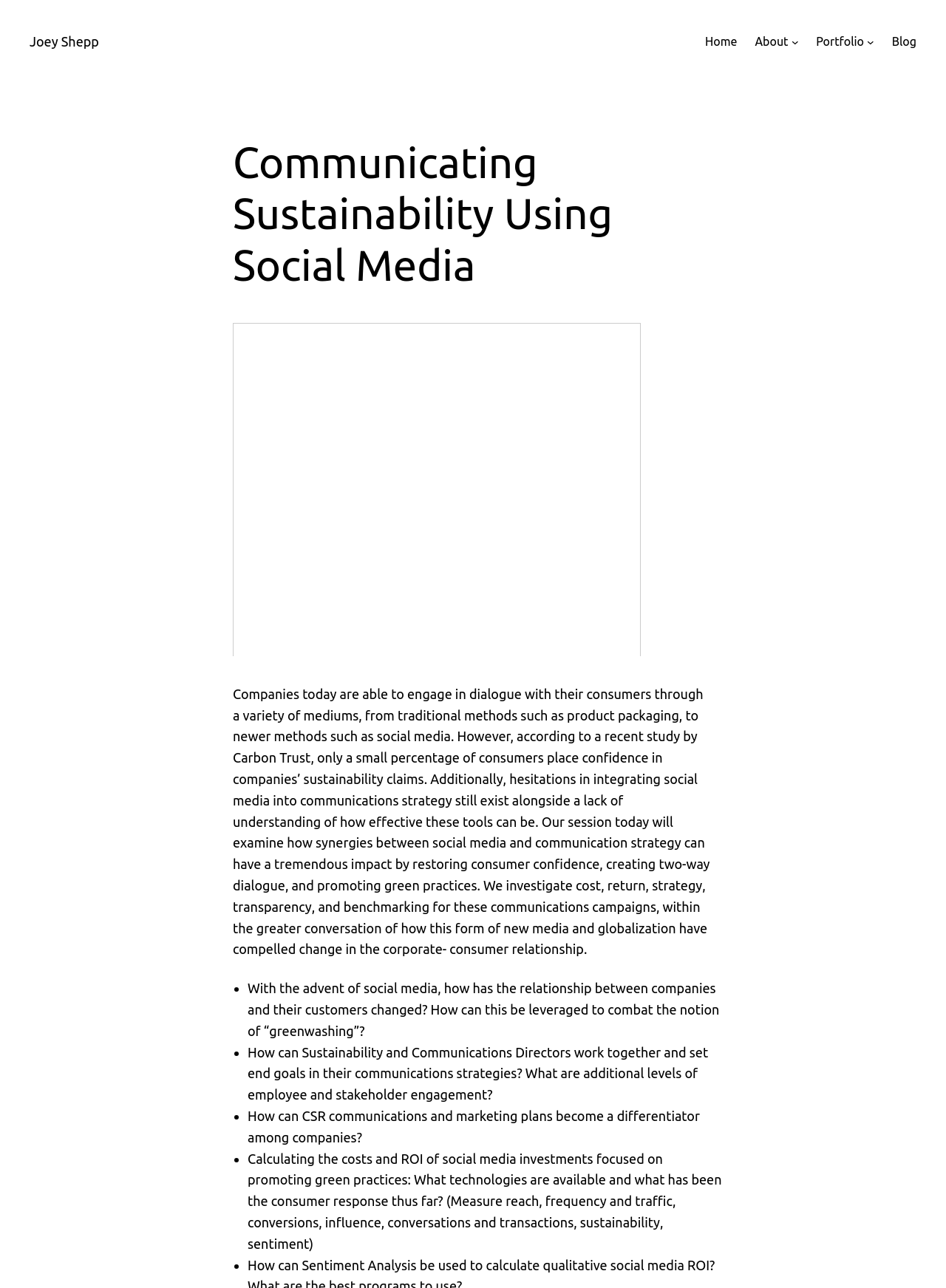For the element described, predict the bounding box coordinates as (top-left x, top-left y, bottom-right x, bottom-right y). All values should be between 0 and 1. Element description: Joey Shepp

[0.031, 0.026, 0.105, 0.038]